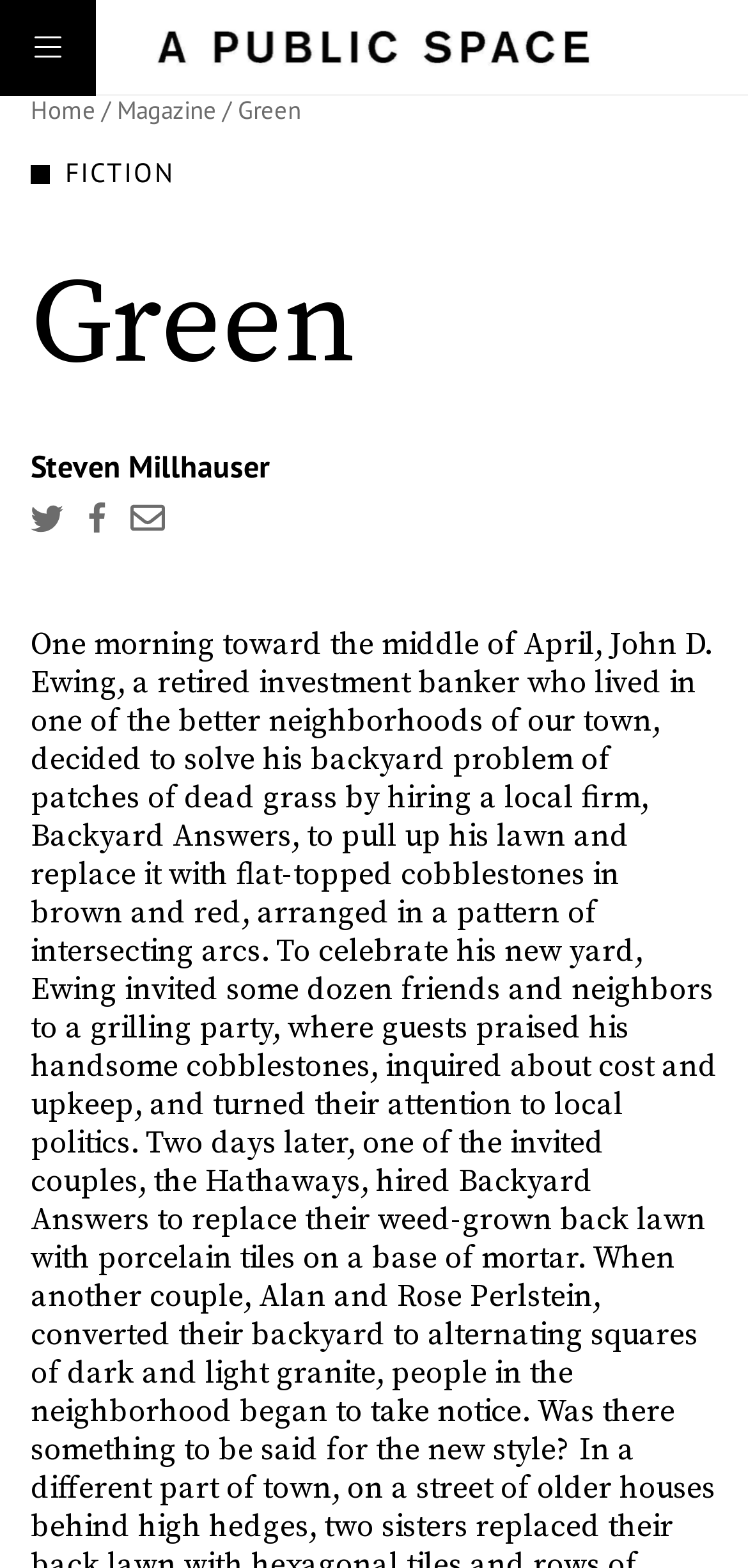Identify the bounding box coordinates of the clickable region to carry out the given instruction: "go to Magazine".

[0.156, 0.06, 0.29, 0.081]